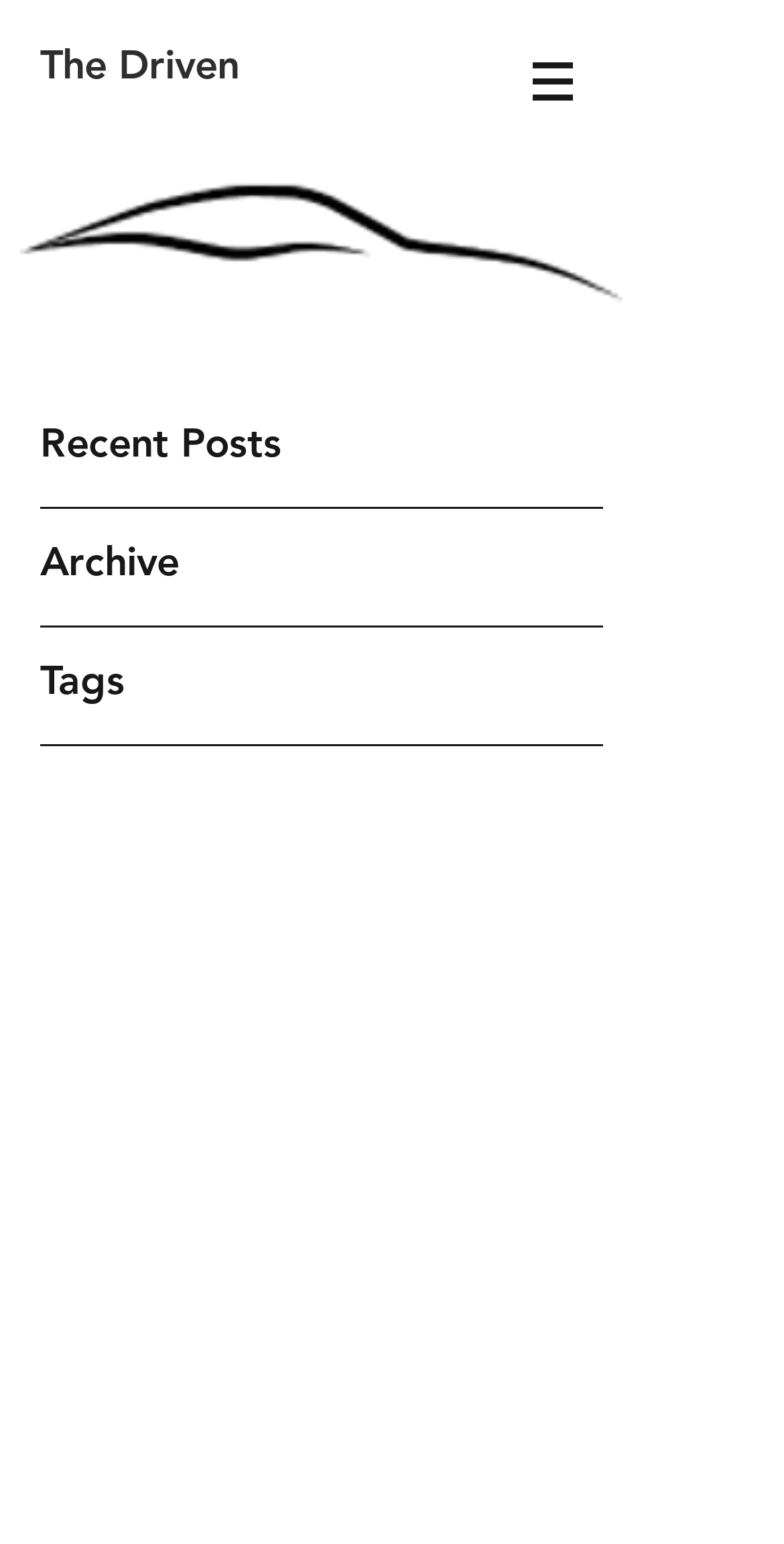What is the name of the blog?
Observe the image and answer the question with a one-word or short phrase response.

The Driven